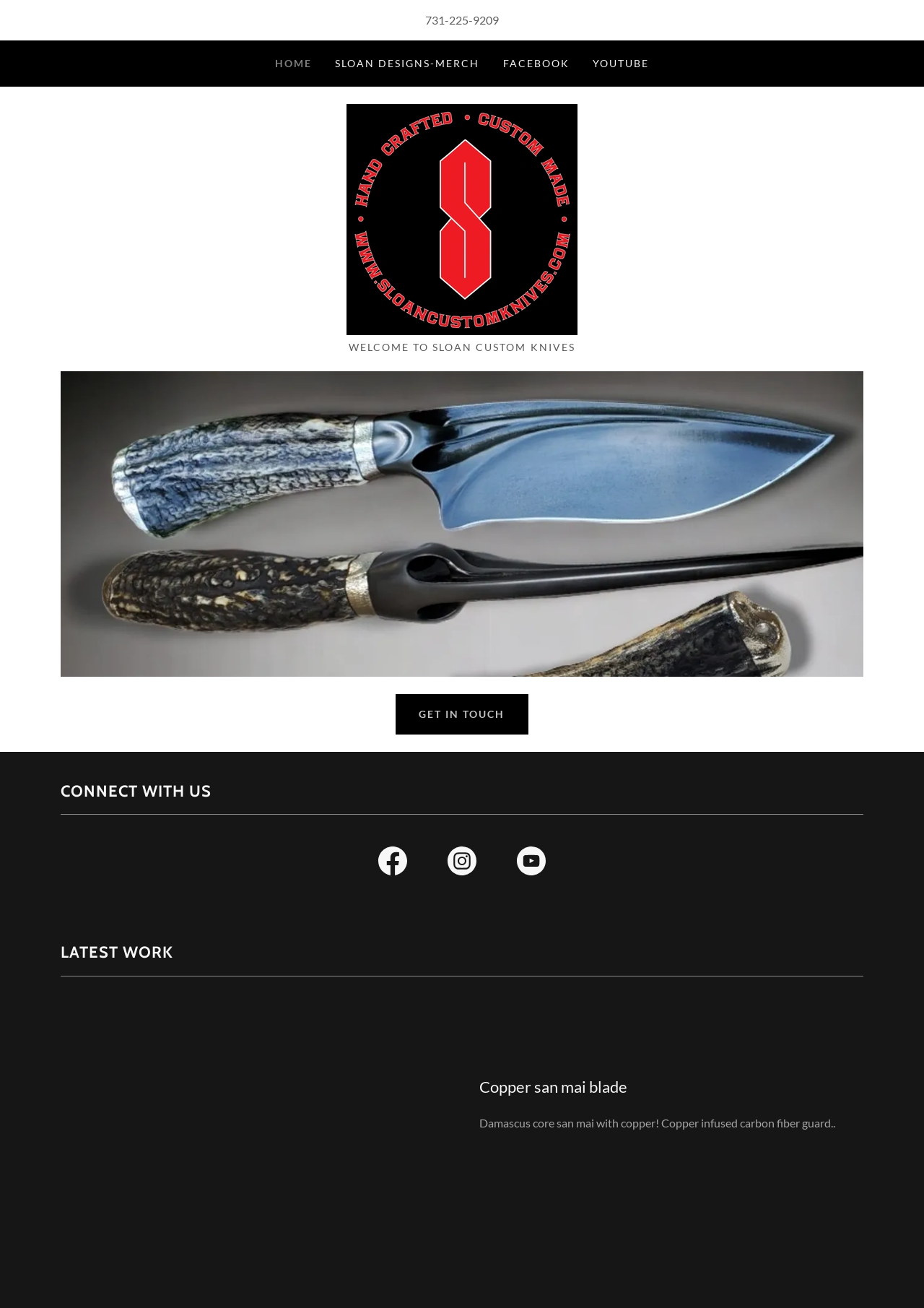Provide a short, one-word or phrase answer to the question below:
What is the phone number on the top?

731-225-9209